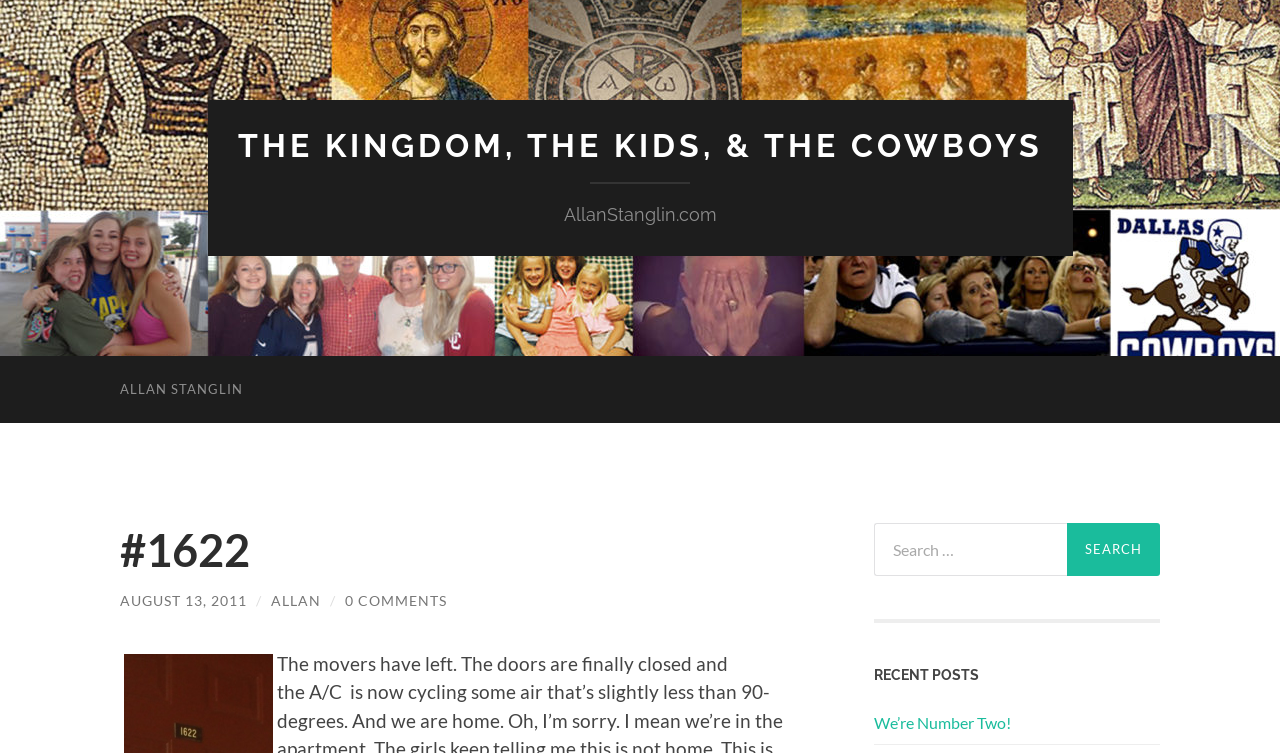What is the author's name?
Using the image as a reference, answer the question with a short word or phrase.

Allan Stanglin